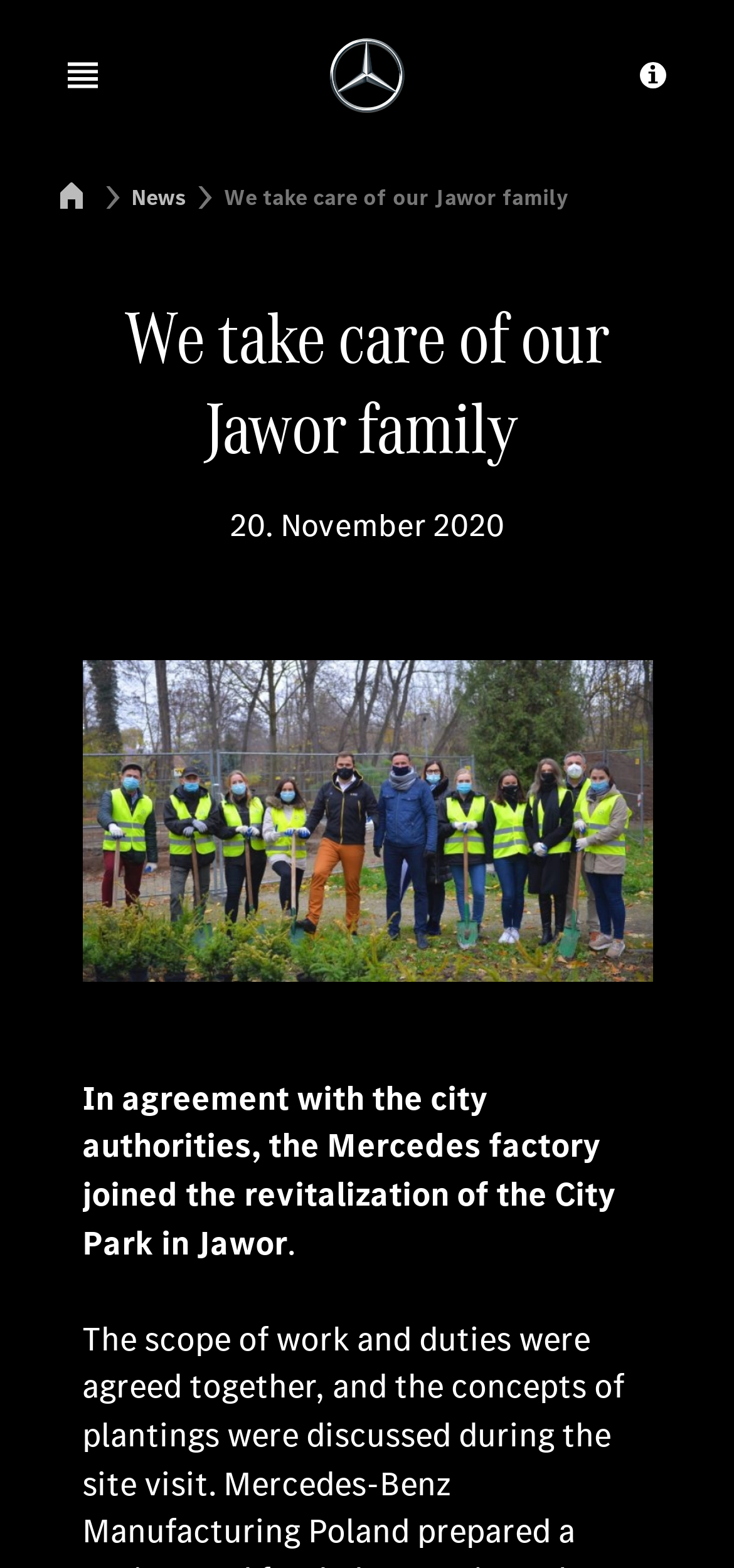What type of image is displayed at the top of the webpage?
Give a detailed explanation using the information visible in the image.

I inferred that the image at the top of the webpage is a logo because of its position and size, which is typical of a logo. Additionally, it is located near the navigation element, which is common for logos.